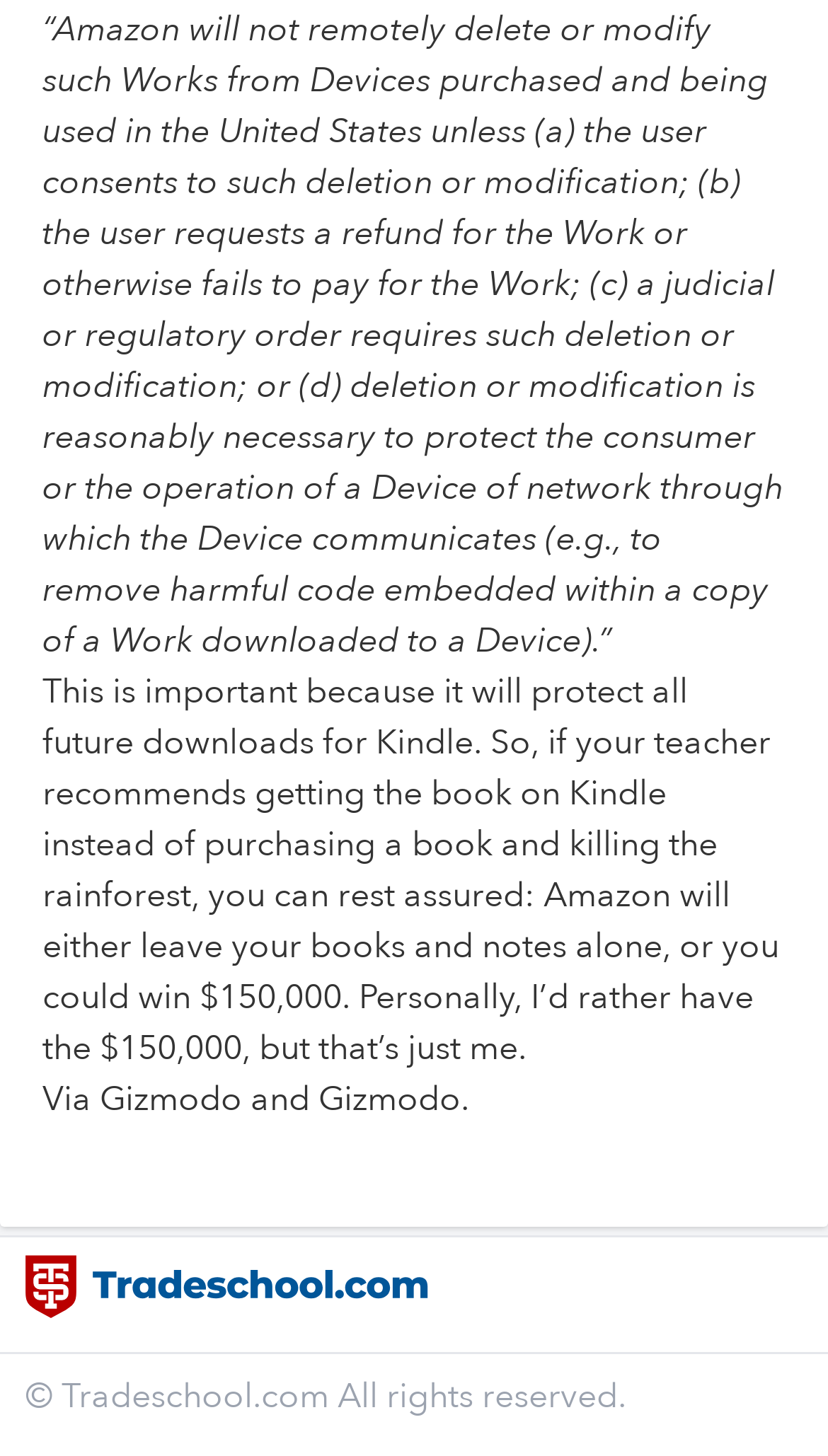What is the purpose of the mentioned policy?
Based on the screenshot, provide your answer in one word or phrase.

Protect future downloads